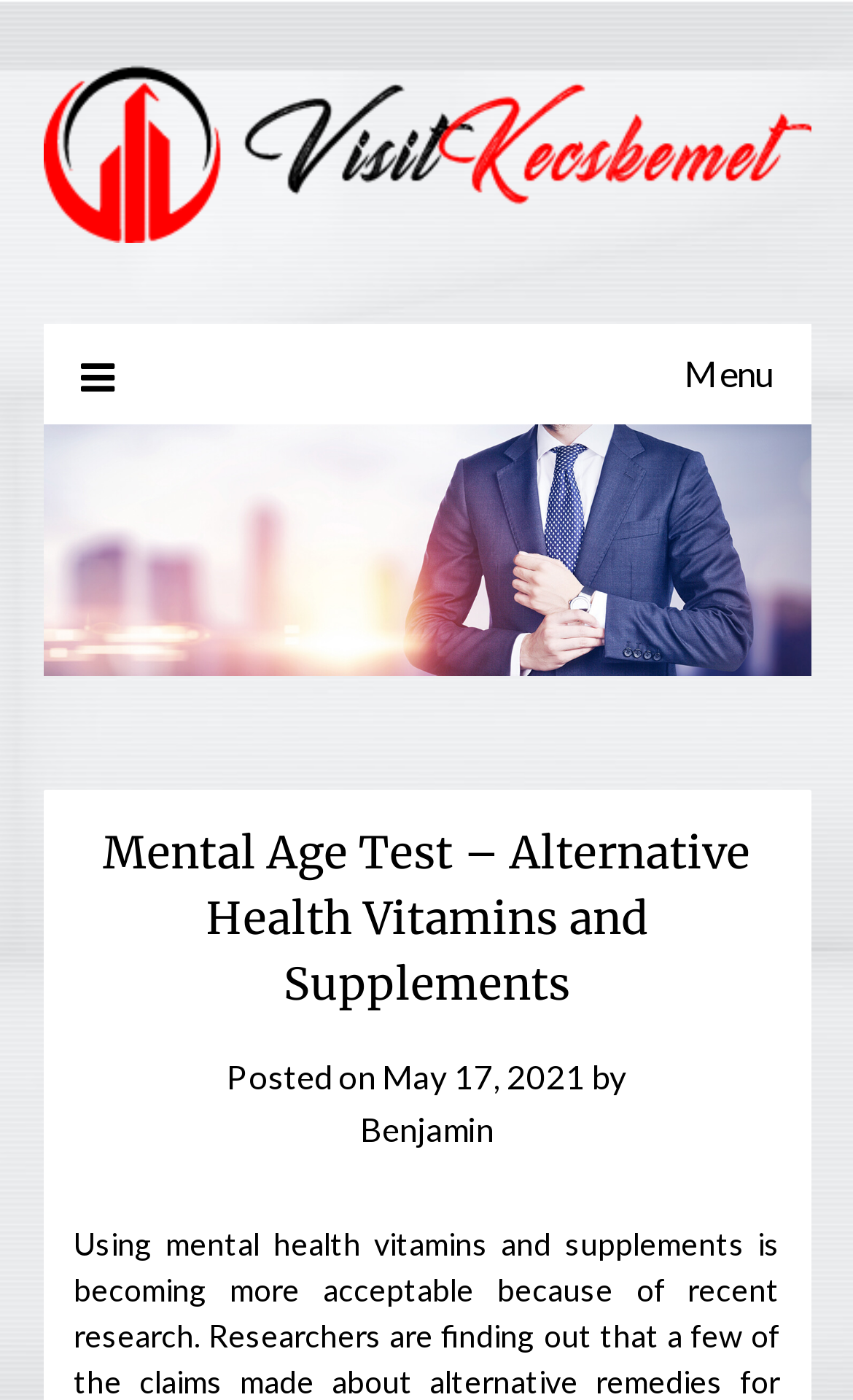Based on the image, please elaborate on the answer to the following question:
What is the name of the blog?

I found the name of the blog by looking at the top section of the webpage, where it says 'Wonder Blog'.